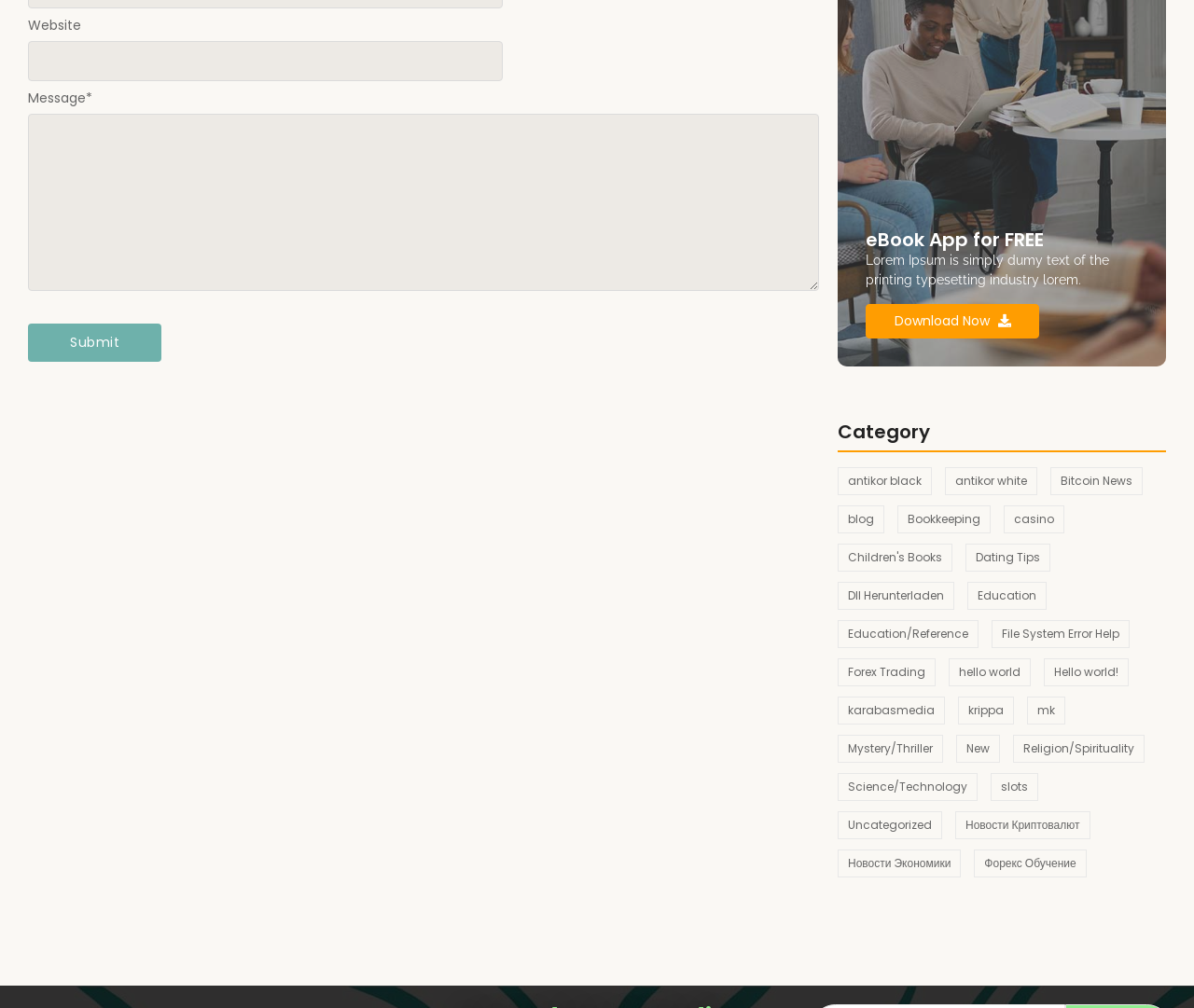What is the category of the 'antikor black' link?
Please answer using one word or phrase, based on the screenshot.

Category